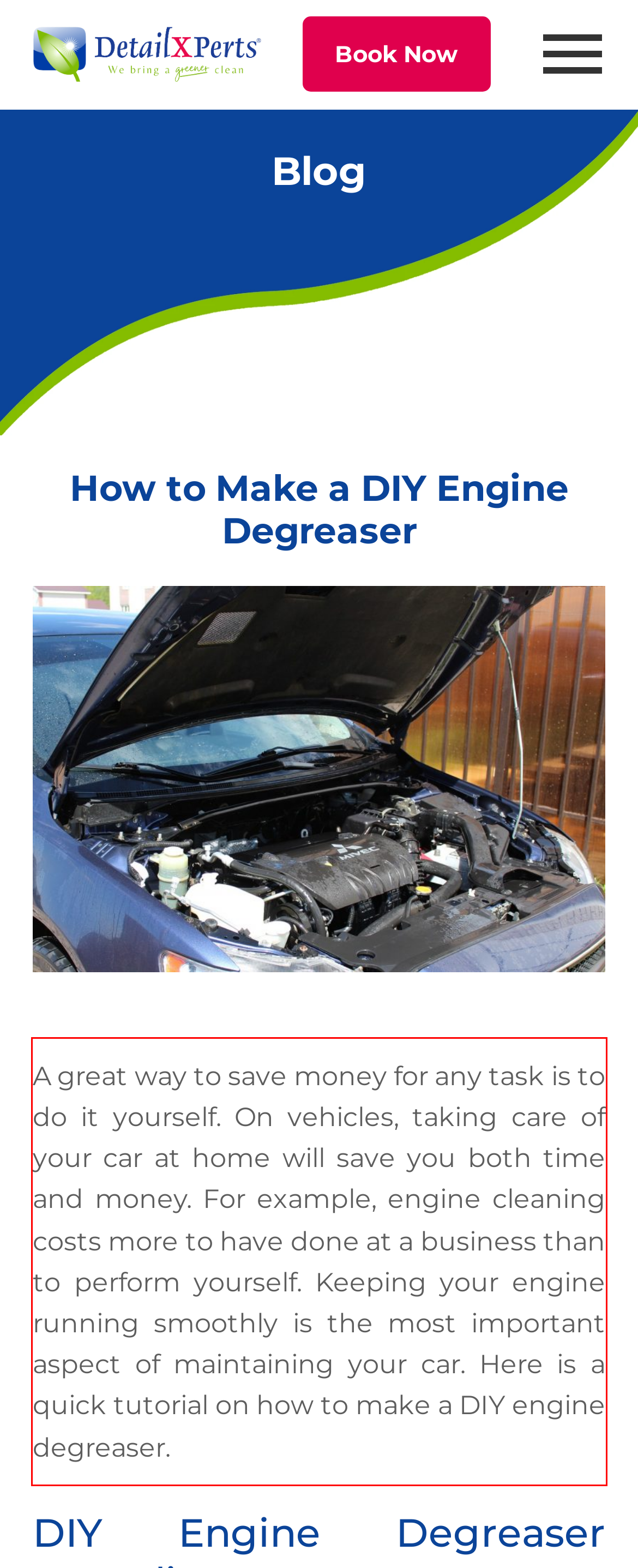Identify the text within the red bounding box on the webpage screenshot and generate the extracted text content.

A great way to save money for any task is to do it yourself. On vehicles, taking care of your car at home will save you both time and money. For example, engine cleaning costs more to have done at a business than to perform yourself. Keeping your engine running smoothly is the most important aspect of maintaining your car. Here is a quick tutorial on how to make a DIY engine degreaser.